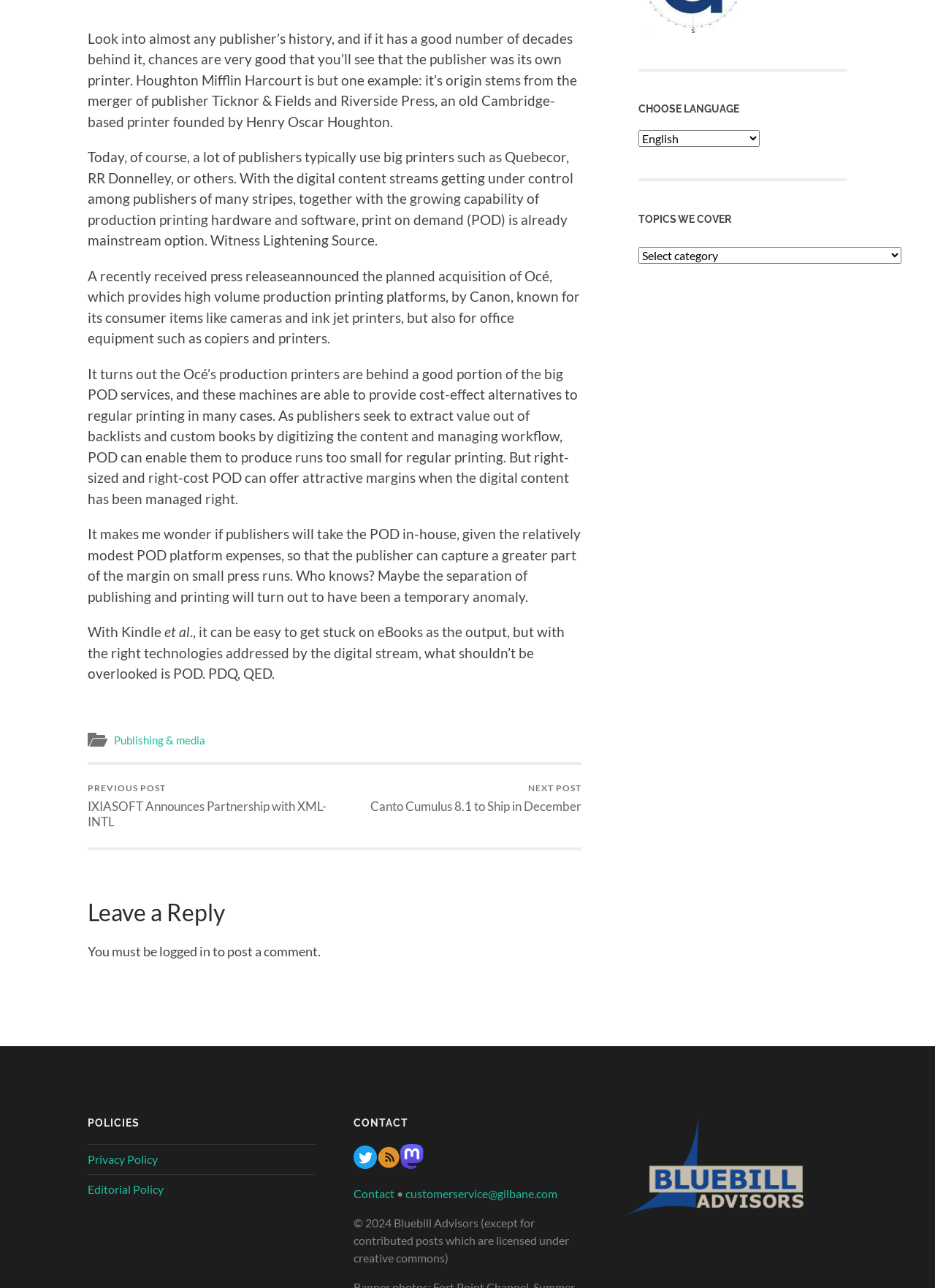Identify the bounding box coordinates of the HTML element based on this description: "title="Gilbane twitter feed"".

[0.378, 0.898, 0.403, 0.909]